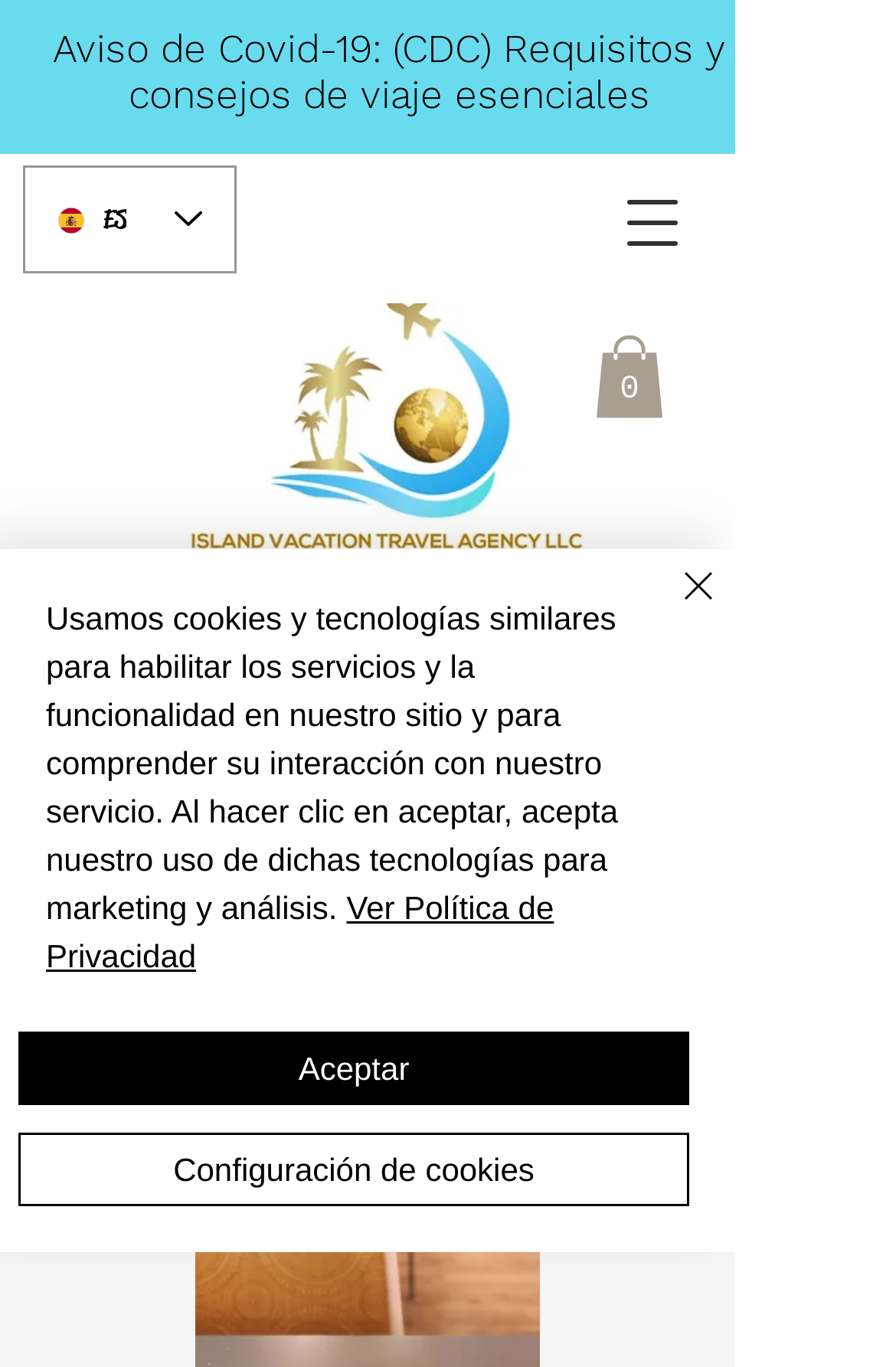What is the purpose of the 'Visa Assistance' section?
Answer the question in a detailed and comprehensive manner.

I inferred this by looking at the heading elements within the 'Visa Assistance' section, which provide a description of the professional guidance offered for the immigration application process.